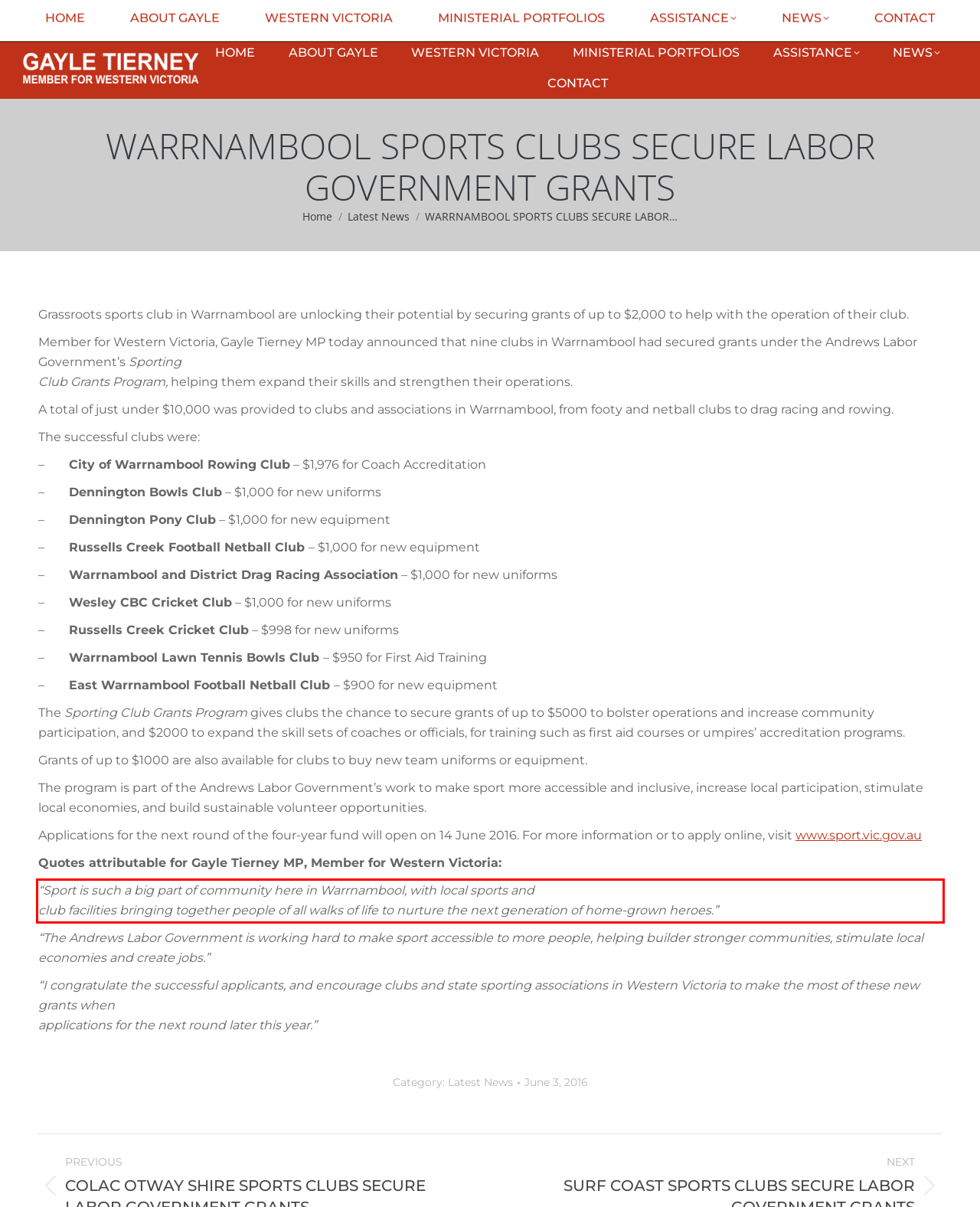You have a screenshot of a webpage with a UI element highlighted by a red bounding box. Use OCR to obtain the text within this highlighted area.

“Sport is such a big part of community here in Warrnambool, with local sports and club facilities bringing together people of all walks of life to nurture the next generation of home-grown heroes.”